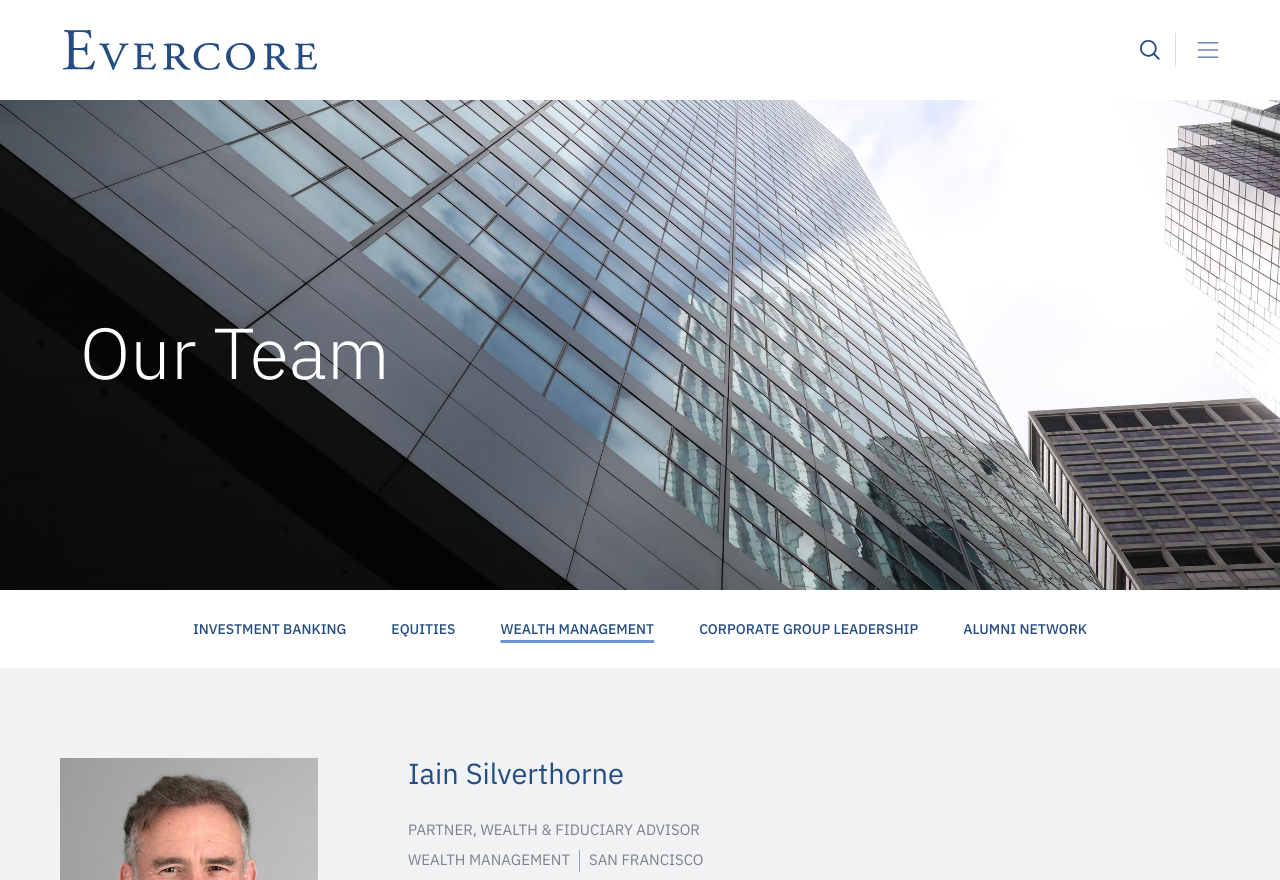Based on the element description Investment Banking, identify the bounding box of the UI element in the given webpage screenshot. The coordinates should be in the format (top-left x, top-left y, bottom-right x, bottom-right y) and must be between 0 and 1.

[0.139, 0.688, 0.282, 0.742]